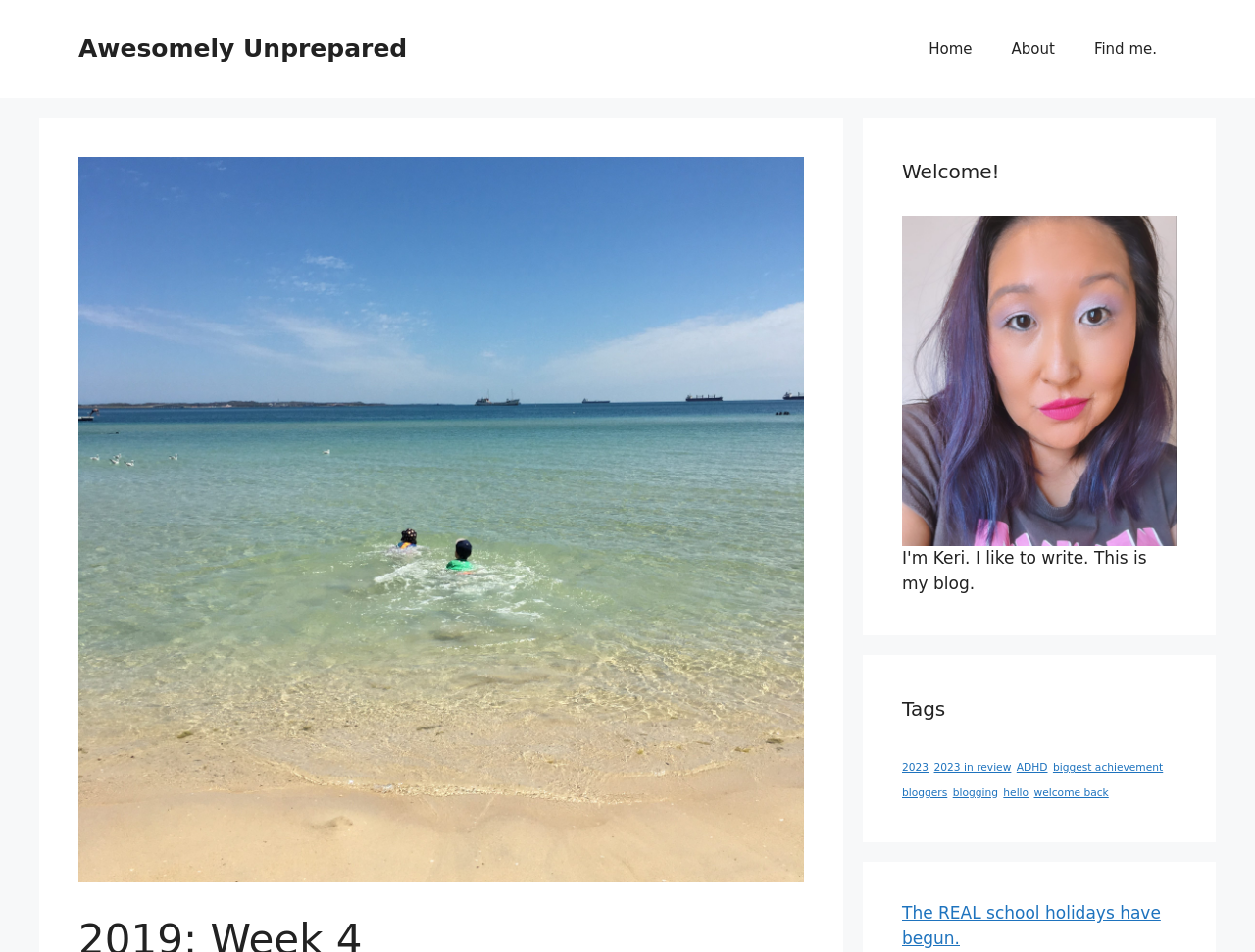Determine the bounding box coordinates for the UI element with the following description: "2023 in review". The coordinates should be four float numbers between 0 and 1, represented as [left, top, right, bottom].

[0.744, 0.799, 0.806, 0.813]